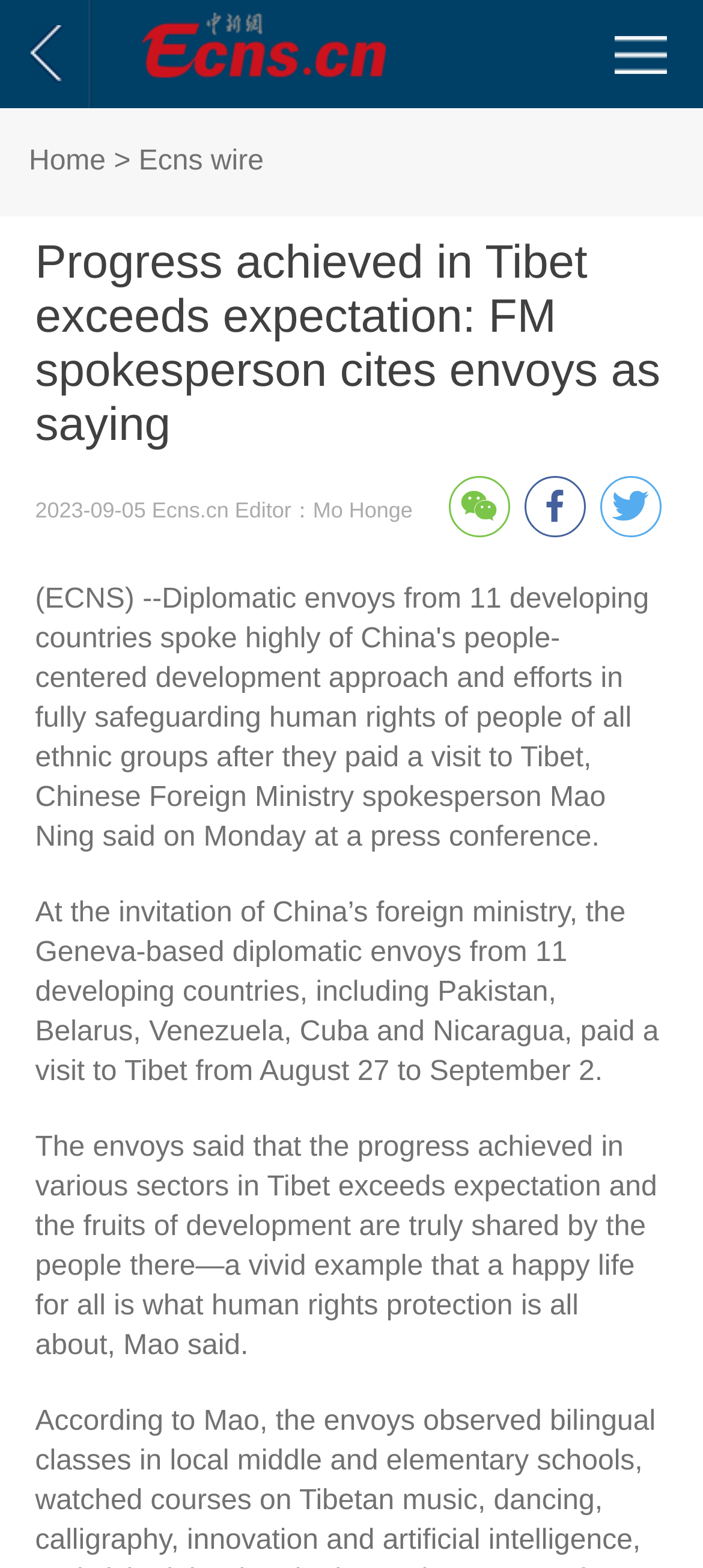Use the information in the screenshot to answer the question comprehensively: What is the name of the editor of the news article?

I found the name of the editor of the news article by looking at the text 'Editor：Mo Honge' which is located below the date of the news article.